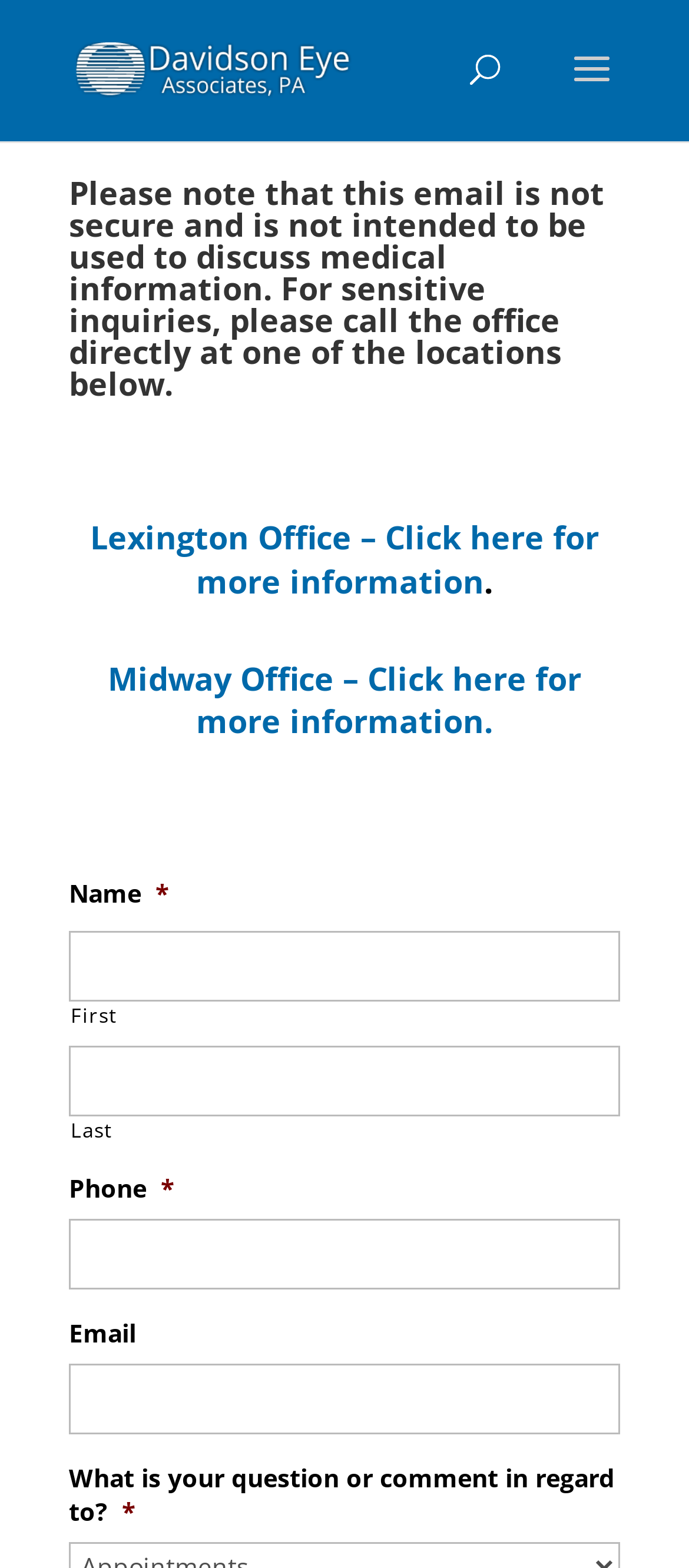How can sensitive inquiries be made?
Please answer the question with a detailed response using the information from the screenshot.

The webpage notes that the email is not secure and should not be used to discuss medical information. Instead, users are advised to call the office directly at one of the locations for sensitive inquiries.